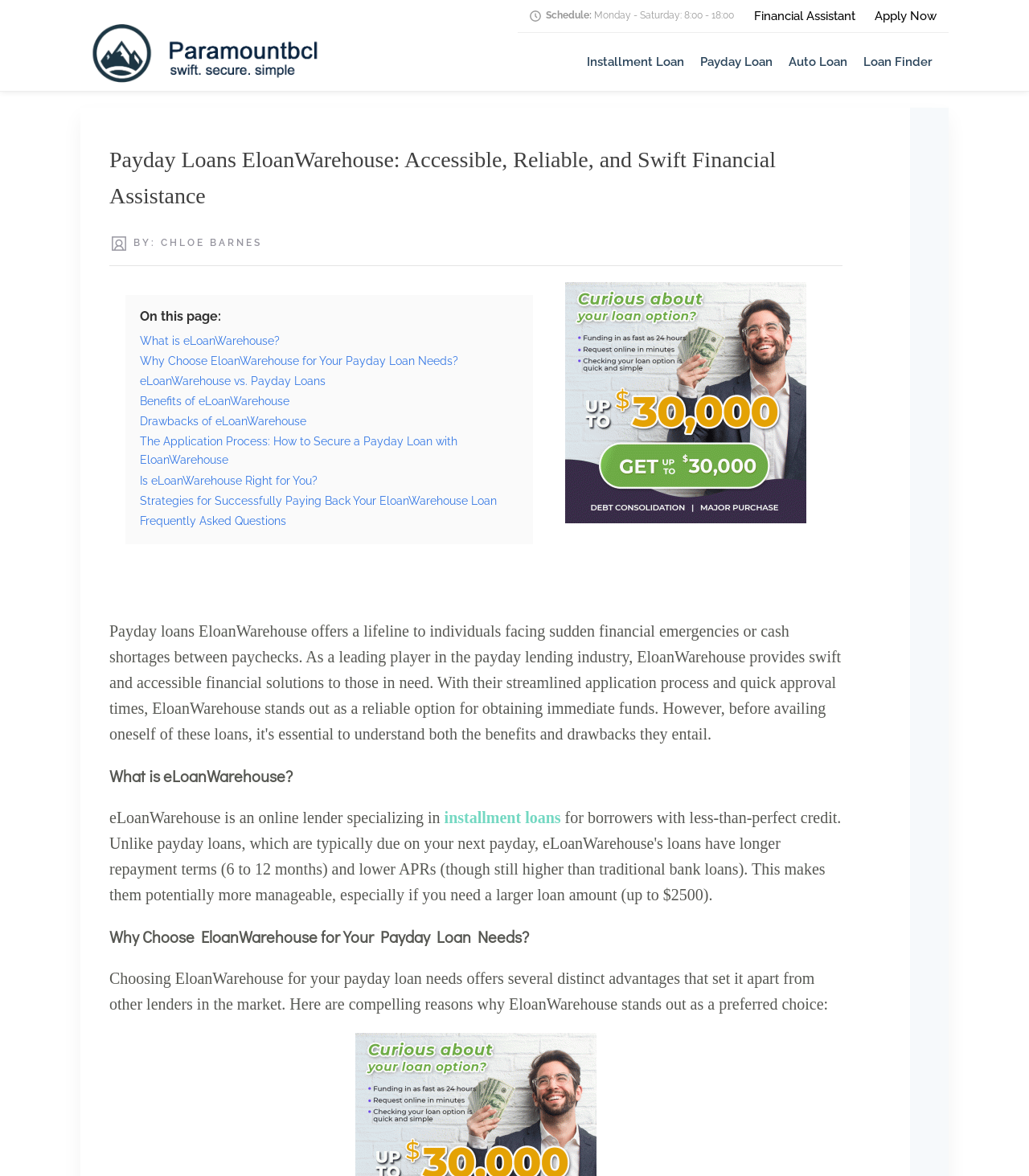Please determine the bounding box coordinates of the element's region to click in order to carry out the following instruction: "Click the 'What is eLoanWarehouse?' link". The coordinates should be four float numbers between 0 and 1, i.e., [left, top, right, bottom].

[0.136, 0.284, 0.272, 0.295]